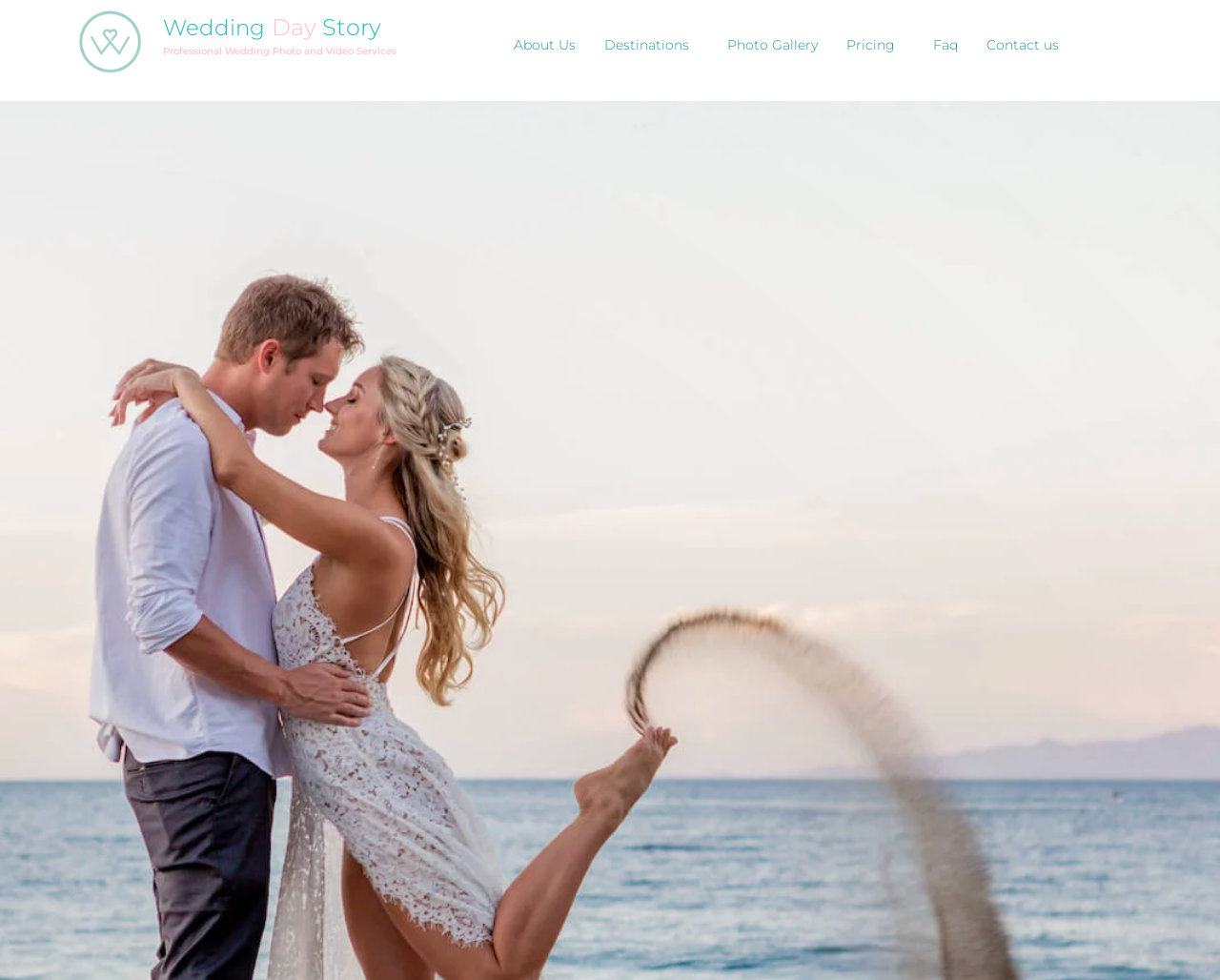Determine the main headline from the webpage and extract its text.

YOUR DESTINATION
WEDDING PHOTOGRAPHY